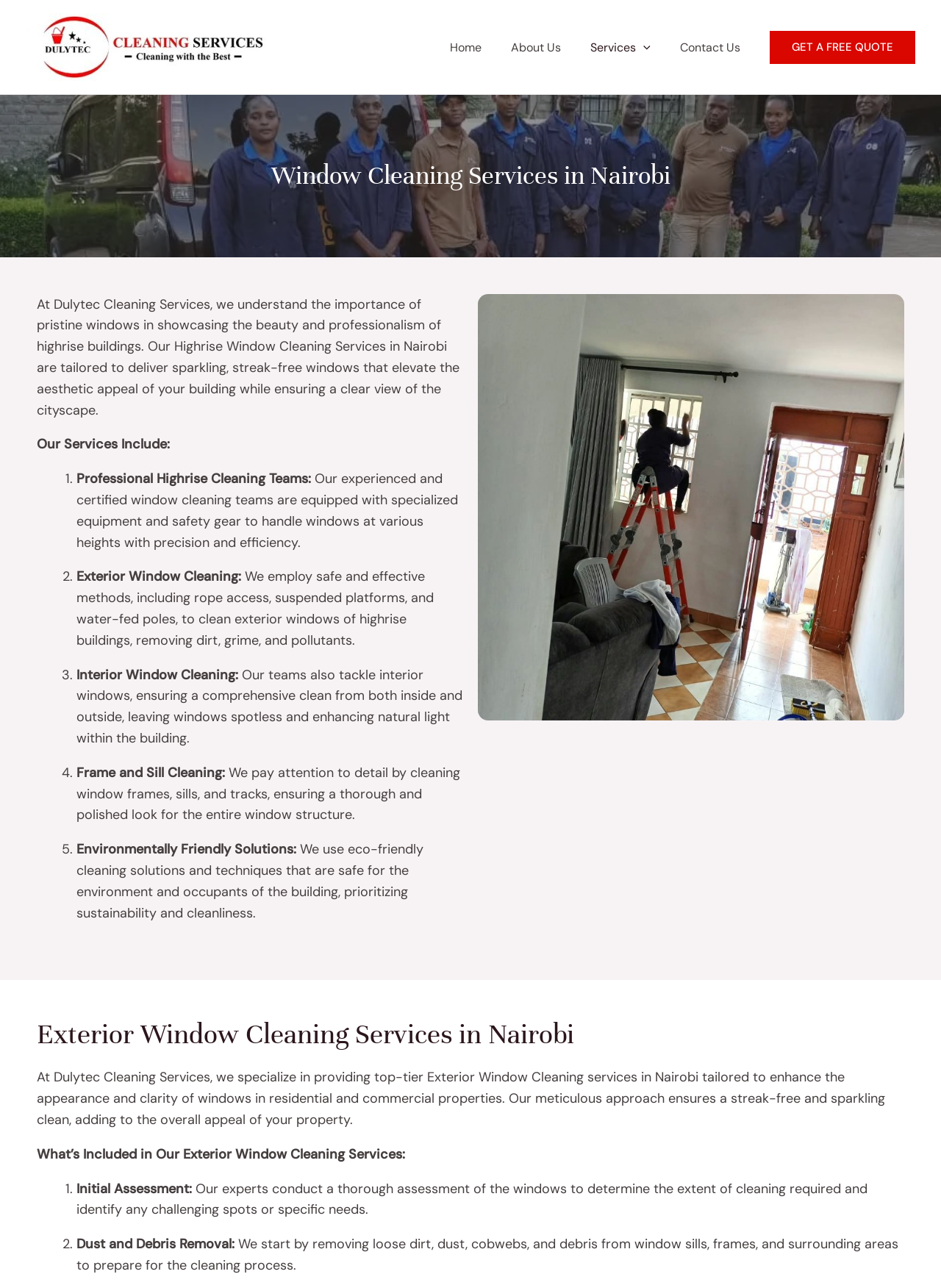What is the purpose of the initial assessment in exterior window cleaning?
Using the information from the image, give a concise answer in one word or a short phrase.

To determine cleaning requirements